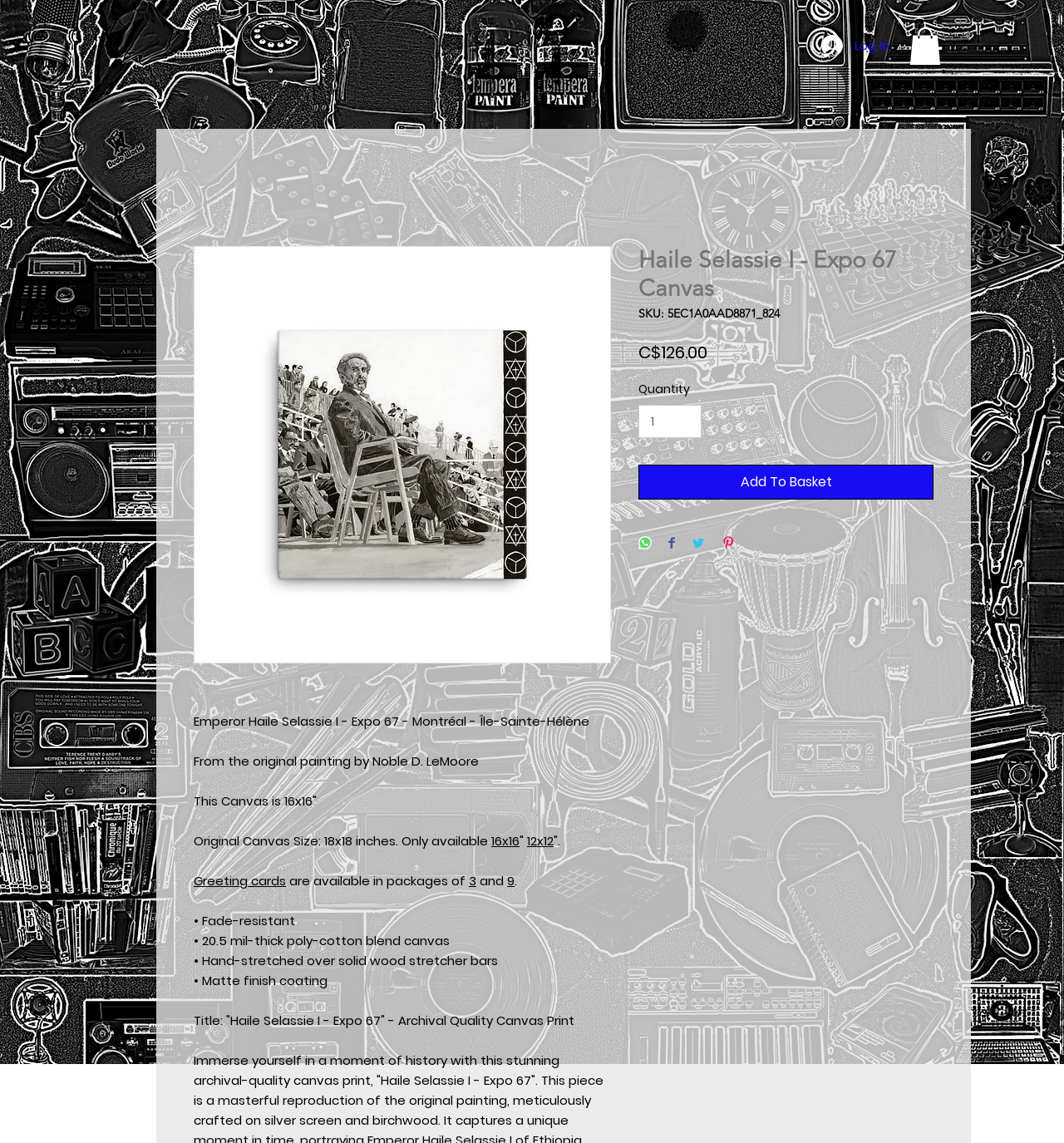Carefully observe the image and respond to the question with a detailed answer:
What is the finish of the canvas?

The answer can be found in the StaticText element with the text '• Matte finish coating'.